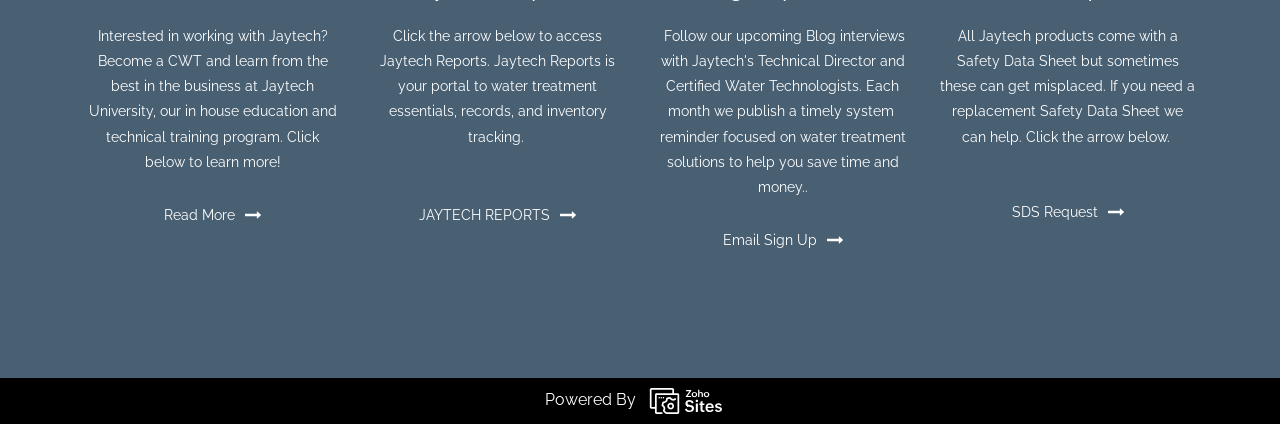What is the name of the platform that powers this website?
Relying on the image, give a concise answer in one word or a brief phrase.

Zoho Sites